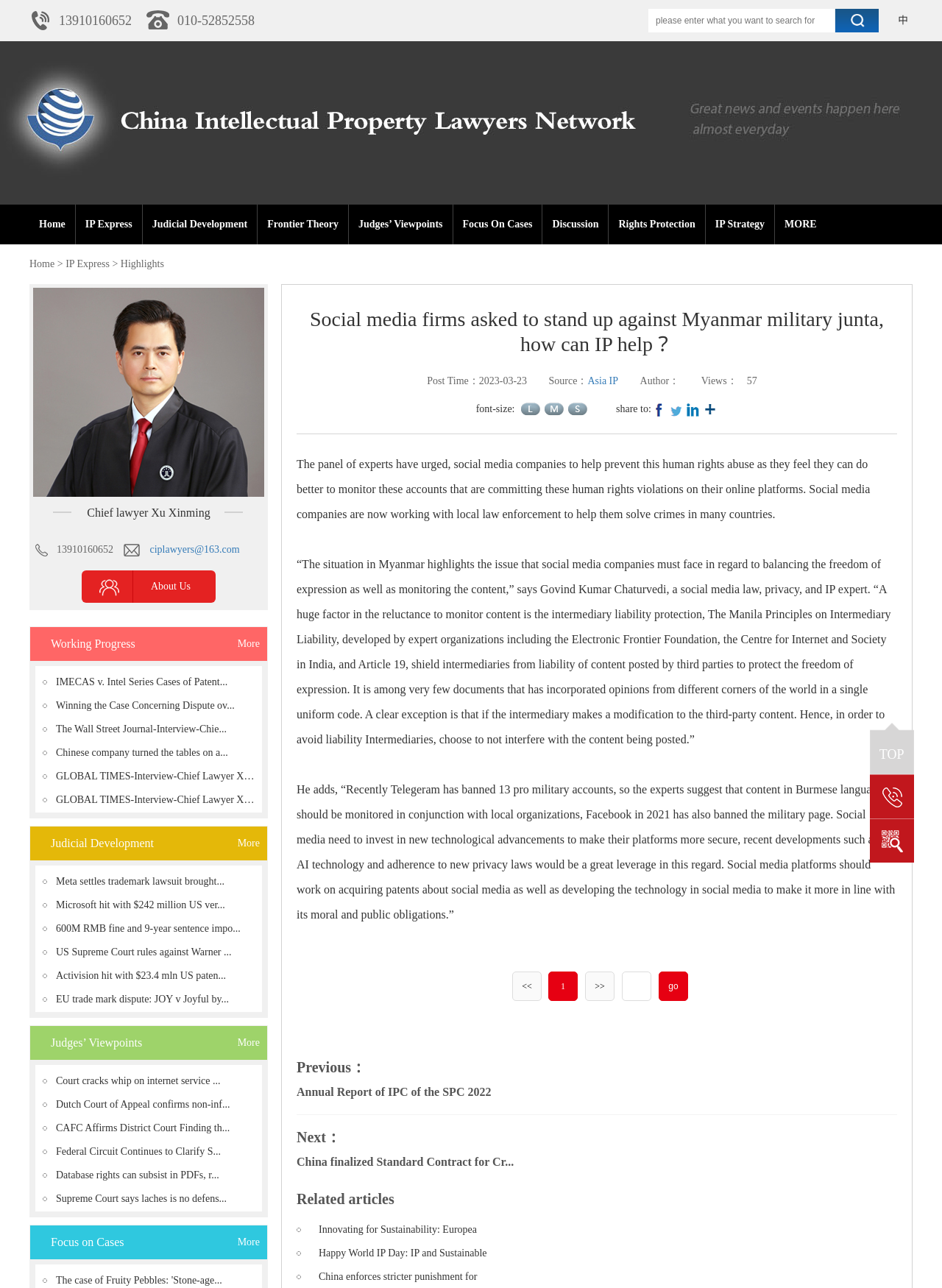Identify the bounding box coordinates for the UI element described by the following text: "Innovating for Sustainability: Europea". Provide the coordinates as four float numbers between 0 and 1, in the format [left, top, right, bottom].

[0.338, 0.949, 0.945, 0.961]